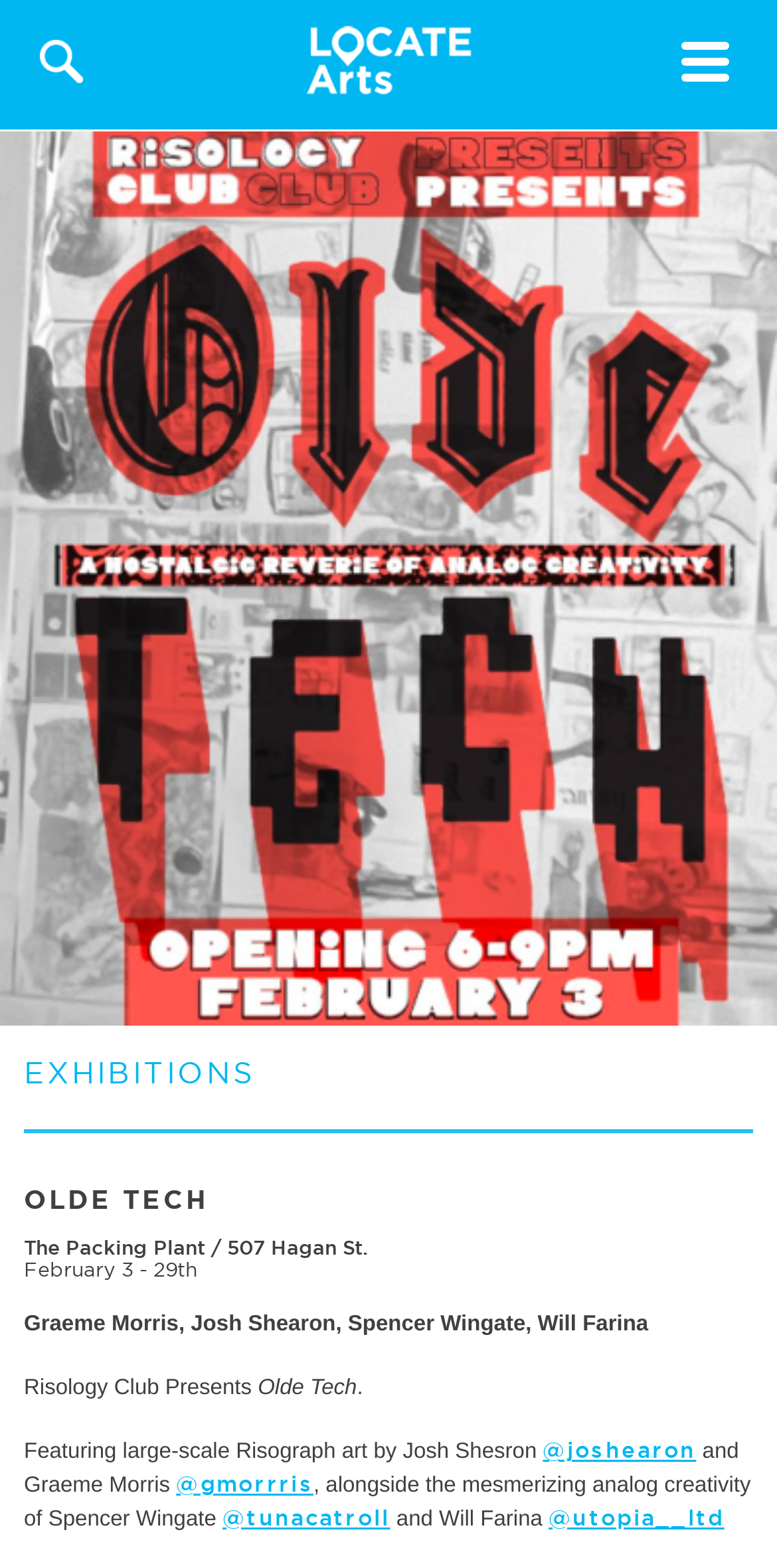Please examine the image and provide a detailed answer to the question: Who are the artists featured in the exhibition?

The webpage mentions the names of the artists in the StaticText 'Graeme Morris, Josh Shearon, Spencer Wingate, Will Farina' which is located below the exhibition title.